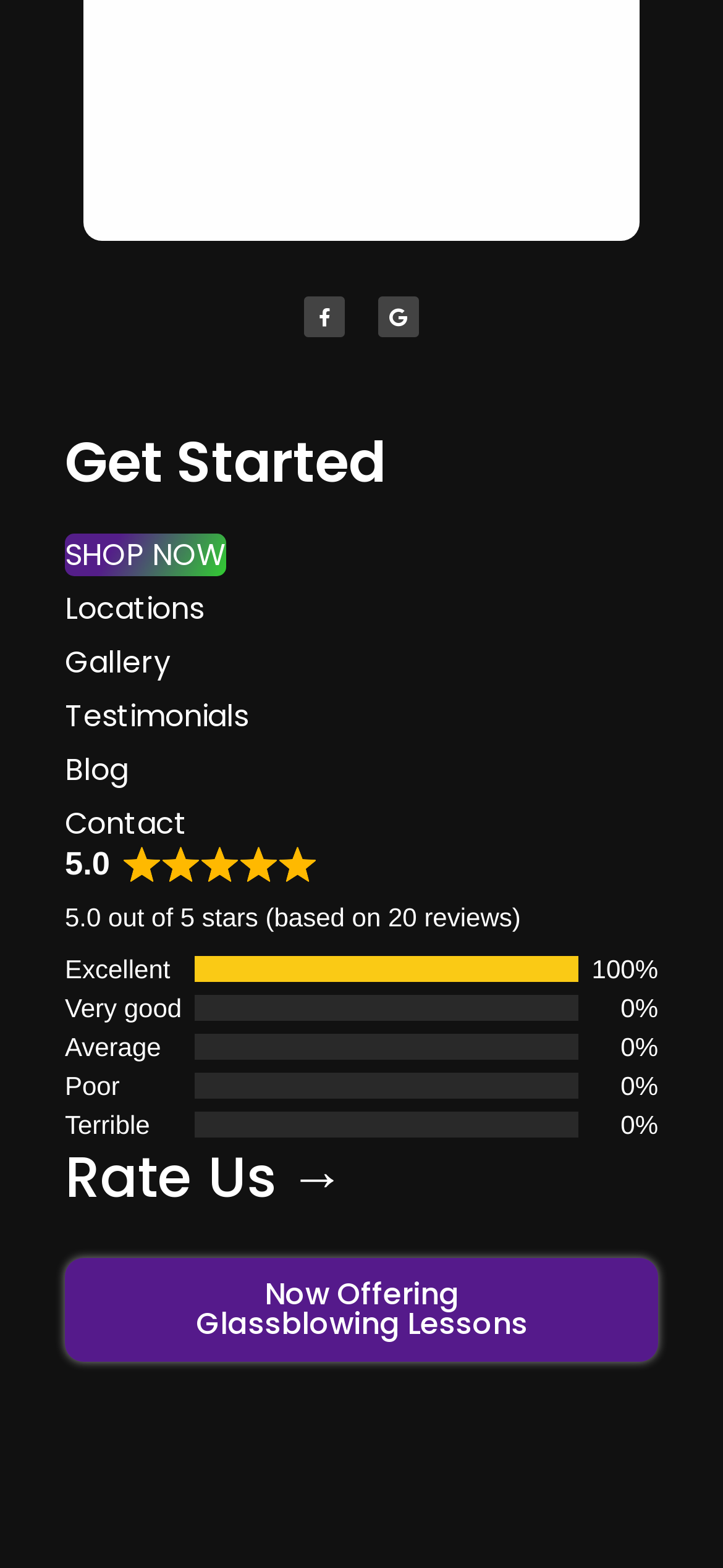Please reply with a single word or brief phrase to the question: 
What is the percentage of 'Excellent' ratings?

100%